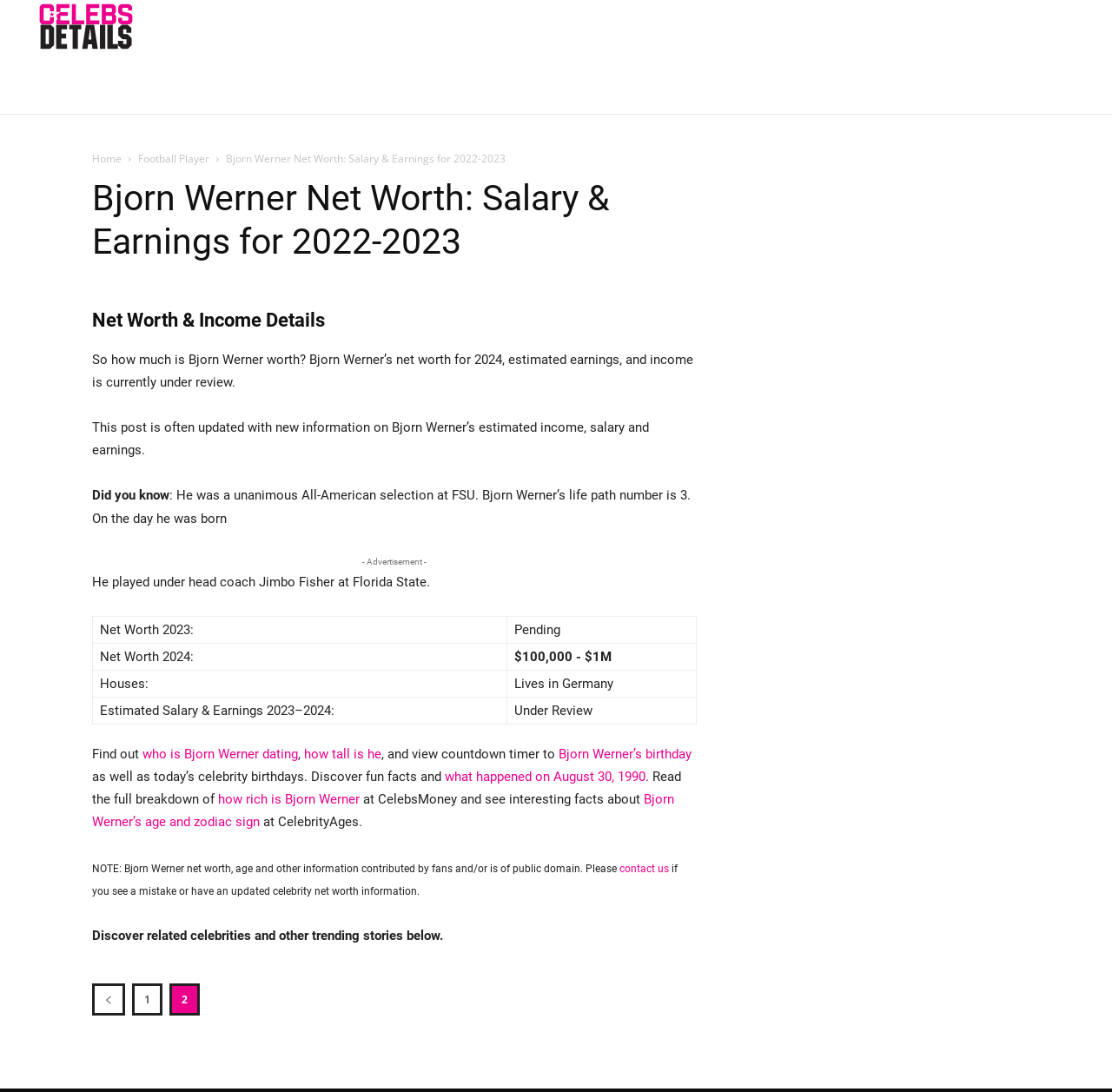Answer the question briefly using a single word or phrase: 
Where does Bjorn Werner live?

Germany